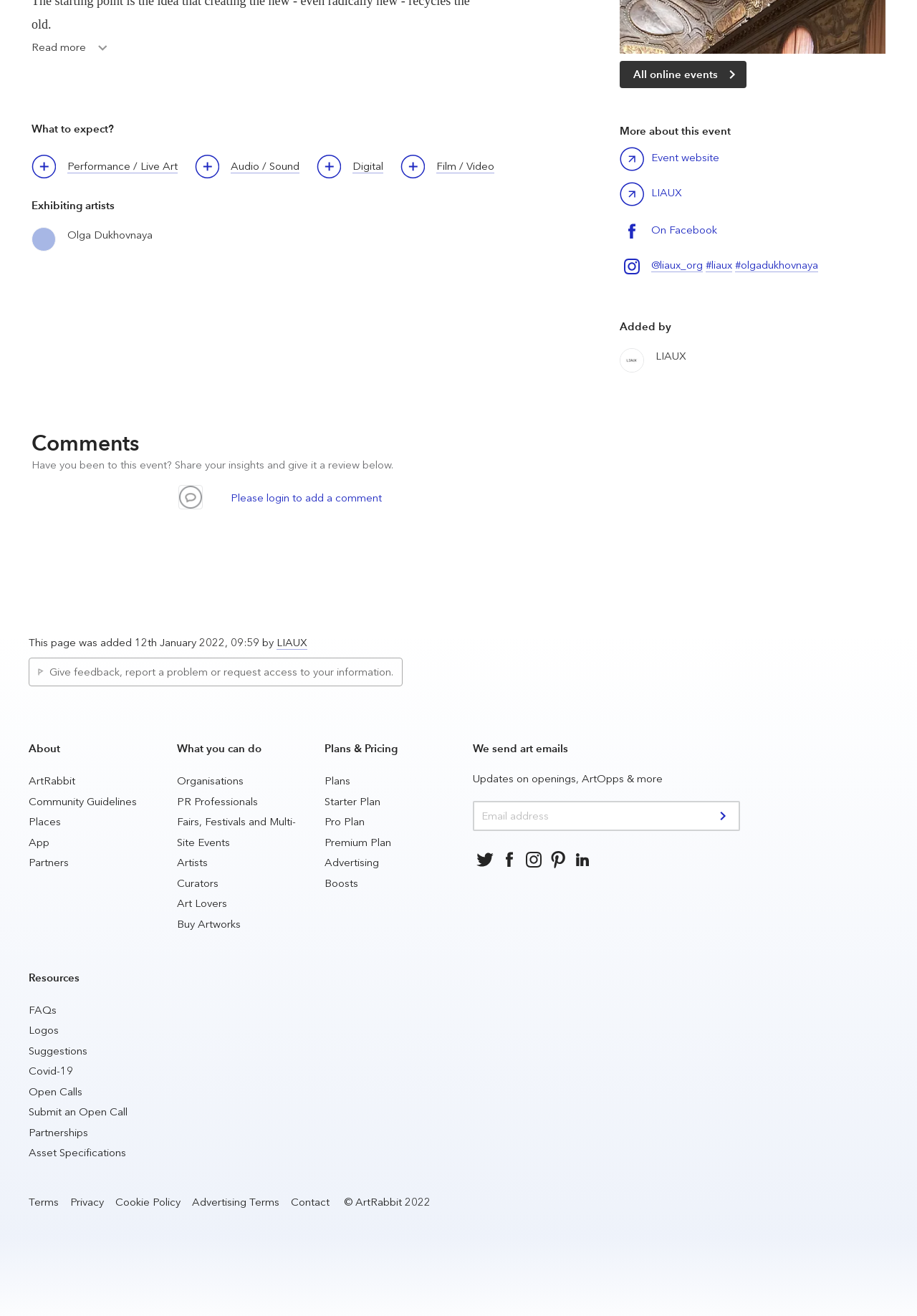Determine the bounding box coordinates of the UI element described below. Use the format (top-left x, top-left y, bottom-right x, bottom-right y) with floating point numbers between 0 and 1: Buy Artworks

[0.193, 0.697, 0.262, 0.707]